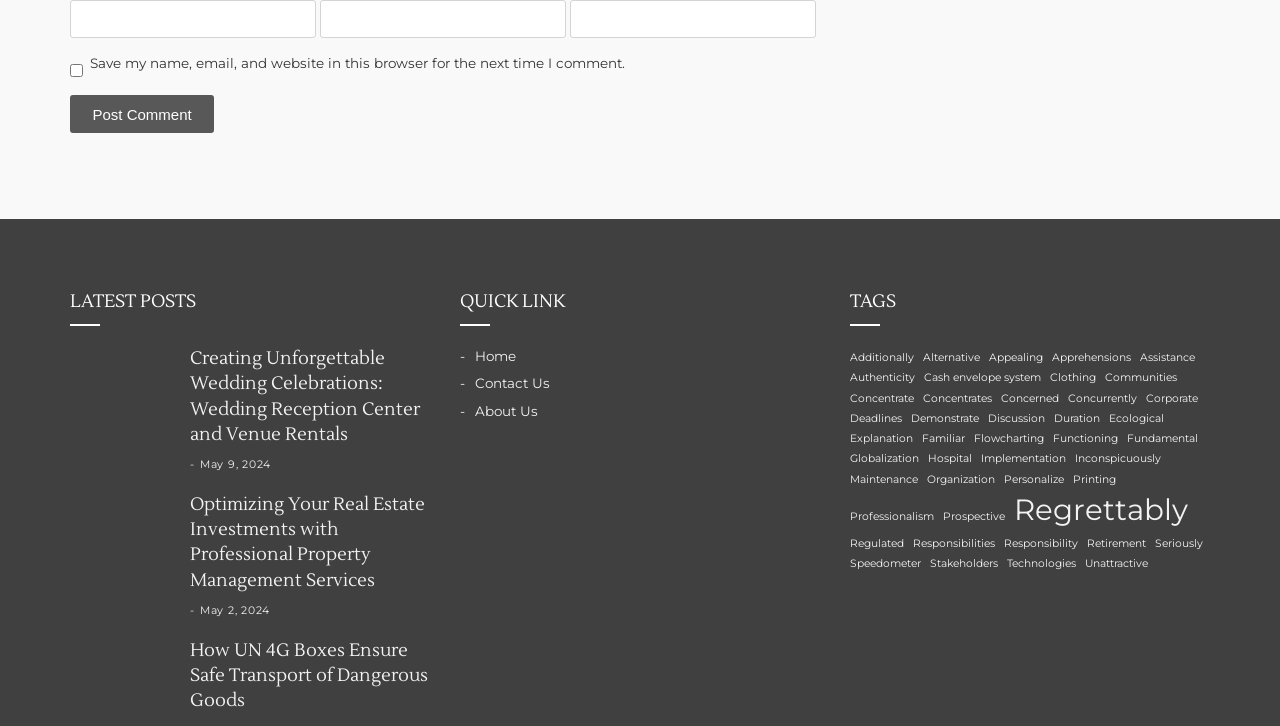Kindly determine the bounding box coordinates of the area that needs to be clicked to fulfill this instruction: "Visit the 'Contact Us' page".

[0.359, 0.517, 0.43, 0.539]